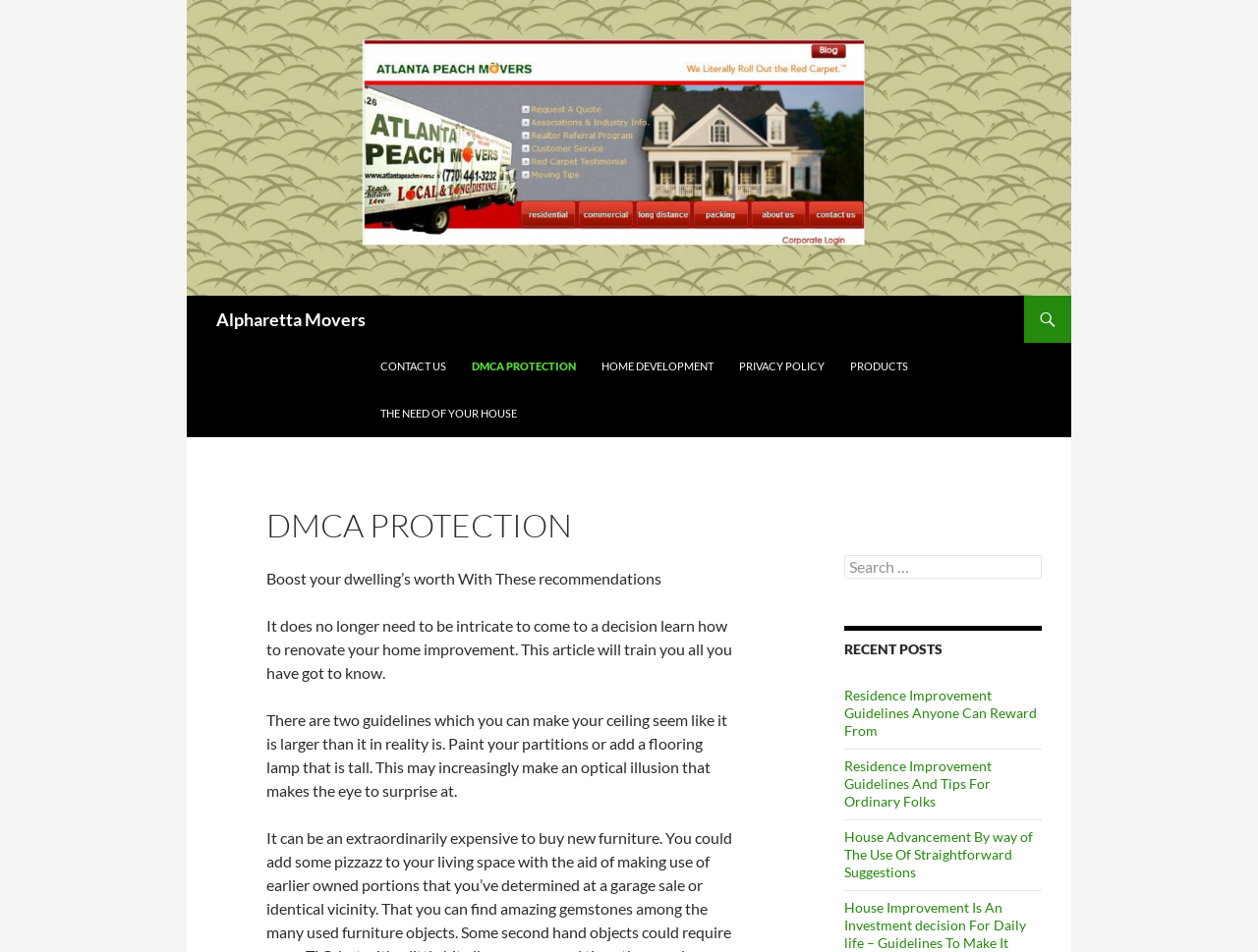What is the optical illusion mentioned in the article?
Please answer the question with a detailed response using the information from the screenshot.

According to the static text on the webpage, one of the tips mentioned is to make the ceiling seem larger than it is, and this can be achieved by painting the walls or adding a tall floor lamp, which creates an optical illusion.